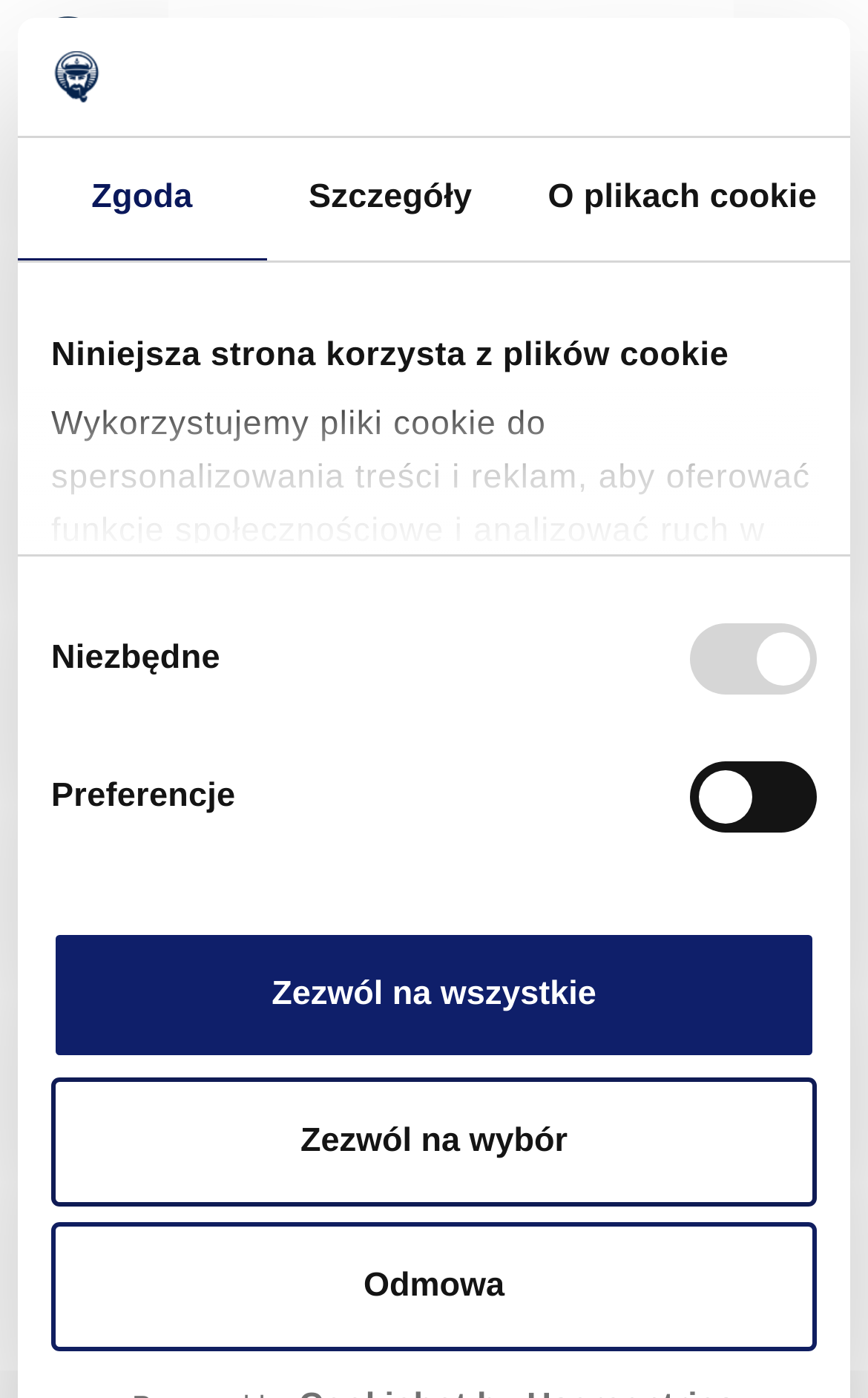Locate the bounding box for the described UI element: "O plikach cookie". Ensure the coordinates are four float numbers between 0 and 1, formatted as [left, top, right, bottom].

[0.593, 0.098, 0.979, 0.186]